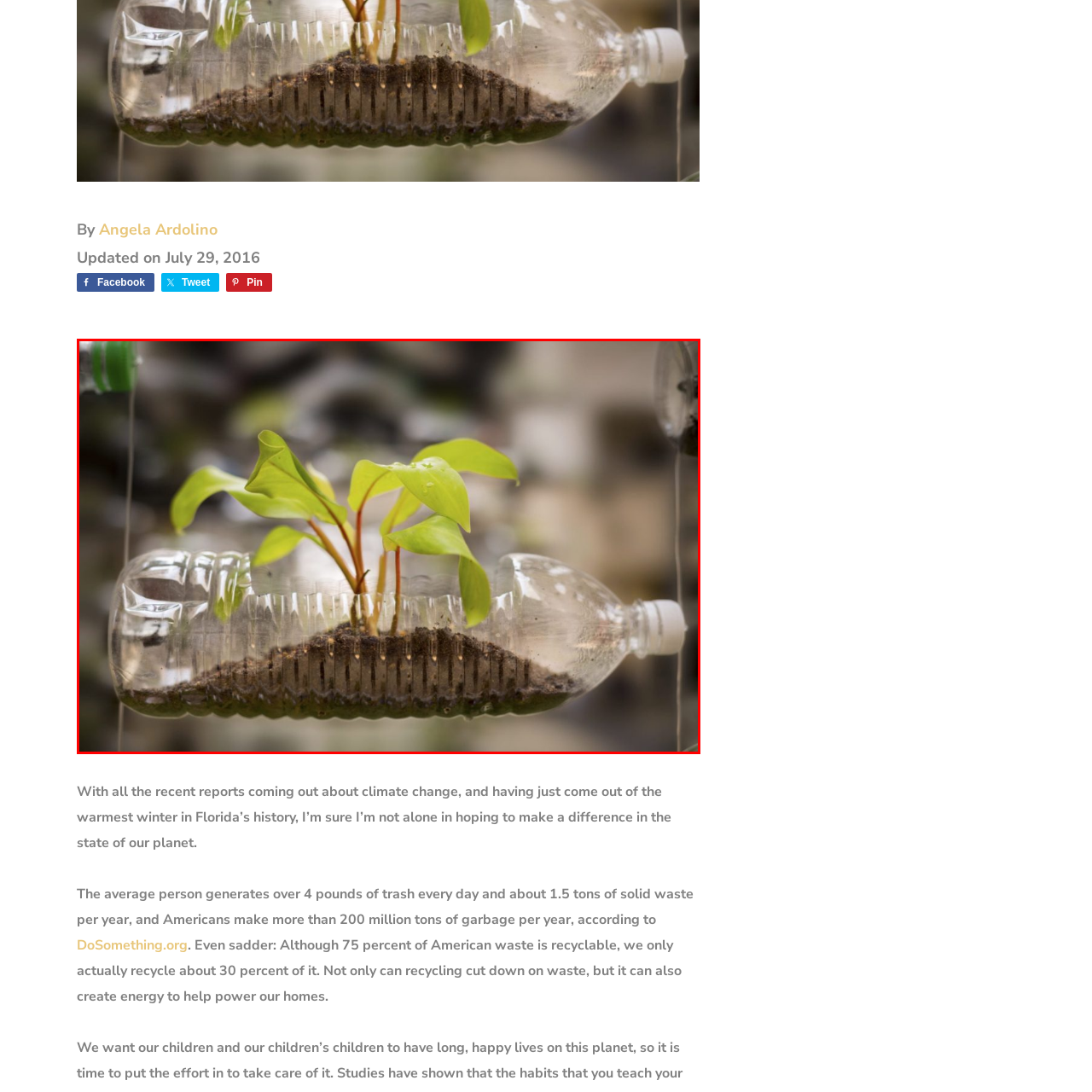Please provide a comprehensive description of the image highlighted by the red bounding box.

The image features an innovative use of a discarded plastic bottle, cleverly repurposed as a container for growing a small plant. Within the clear, cut bottle, rich soil cradles tender green shoots, showcasing a vibrant, sustainable gardening approach. This visual representation aligns with increasing awareness of environmental issues, reflecting a growing movement to recycle and reuse materials creatively. As the plant thrives, it symbolizes hope and the potential for positive change in our environment, particularly in light of discussions surrounding climate change and waste management. This eco-friendly initiative not only reduces plastic waste but also promotes sustainability through urban gardening practices.